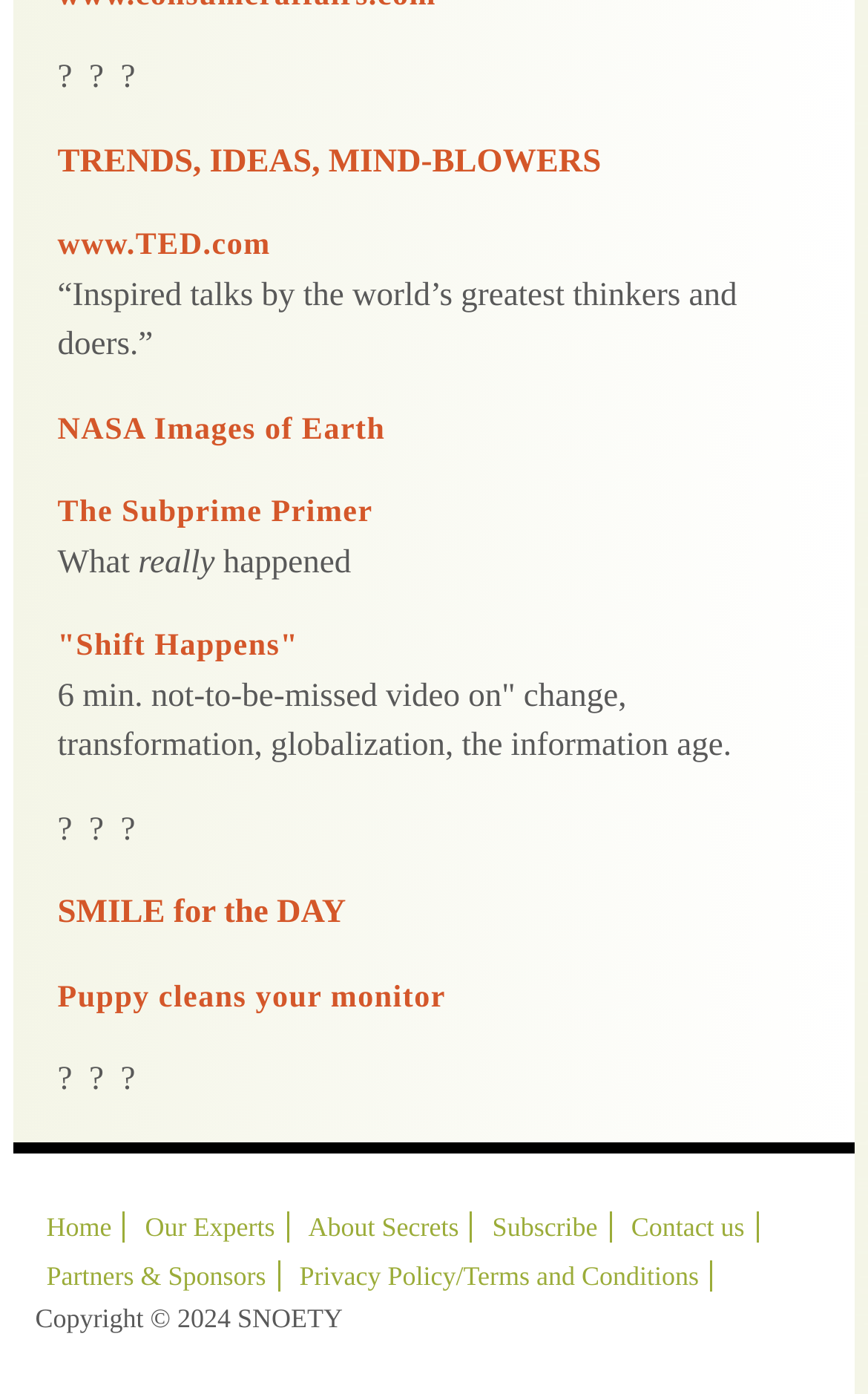Answer briefly with one word or phrase:
What is the name of the website?

TED